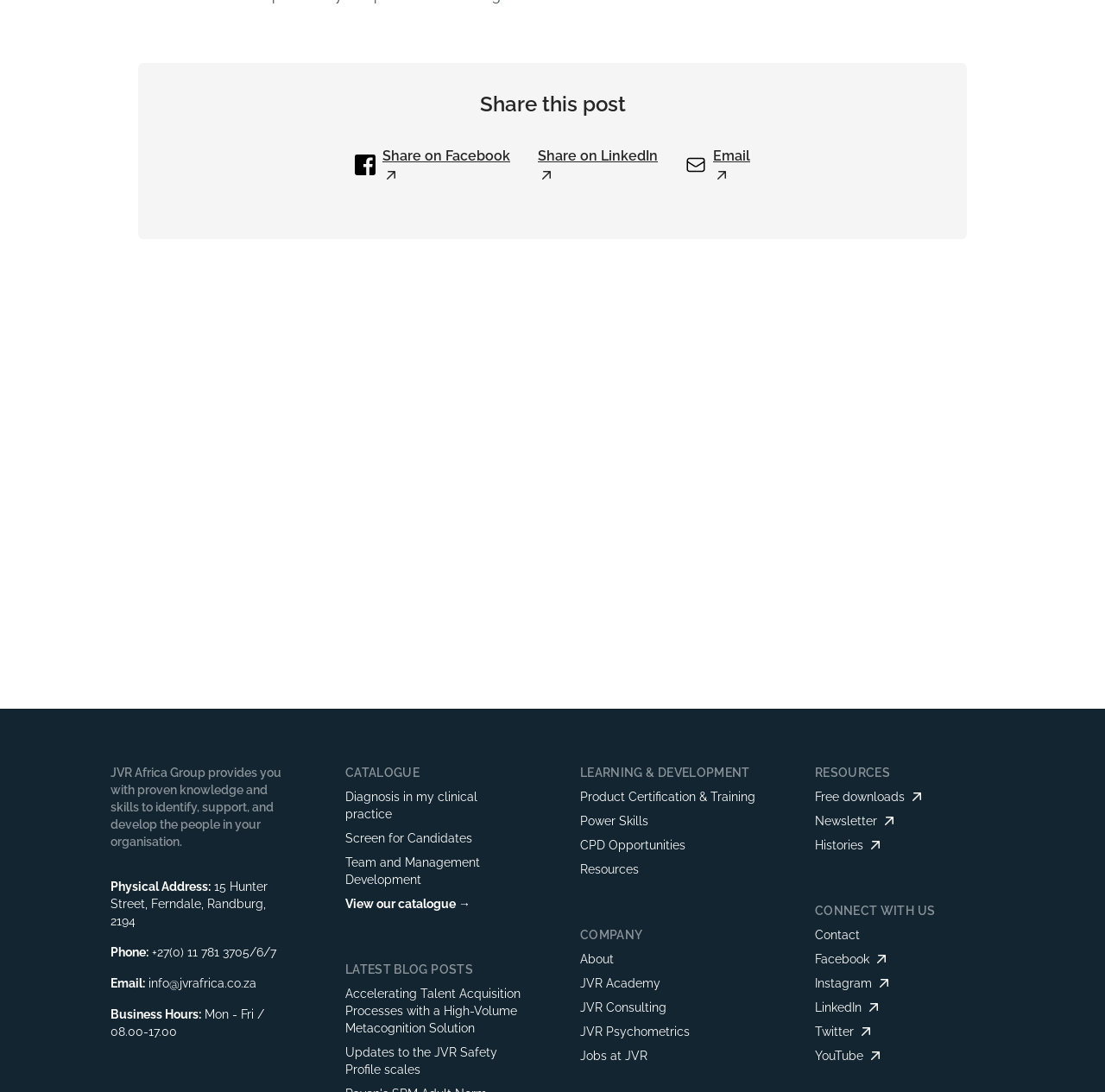What is the purpose of the newsletter?
Utilize the information in the image to give a detailed answer to the question.

I inferred the purpose of the newsletter by reading the text next to the newsletter subscription form, which says 'Get up-to-date industry news right in your inbox'.